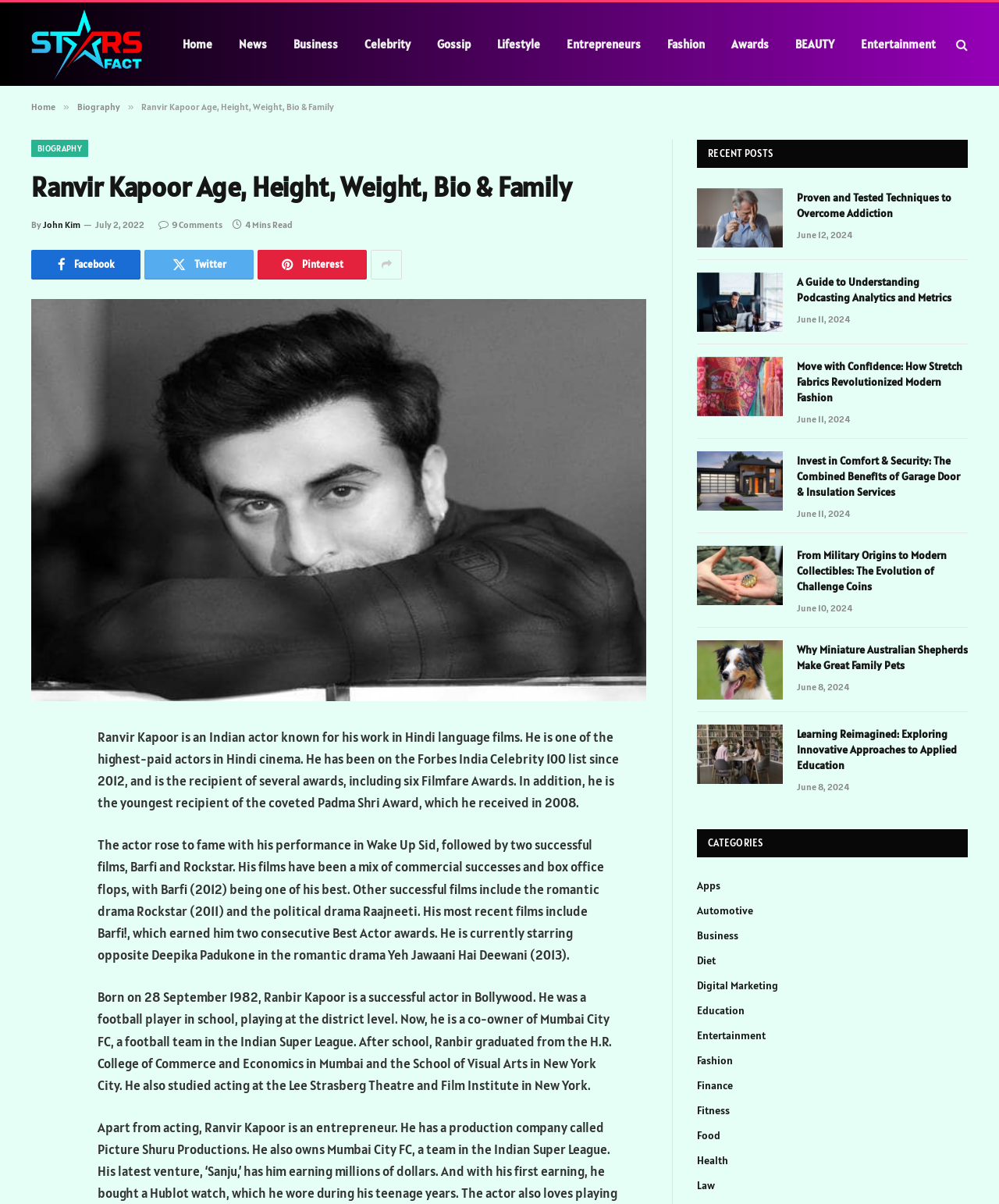What is the name of the actor described on this webpage?
Give a detailed explanation using the information visible in the image.

I found the answer by looking at the heading 'Ranvir Kapoor Age, Height, Weight, Bio & Family' which is located at the top of the webpage, and also by reading the biography section that describes the actor's life and career.